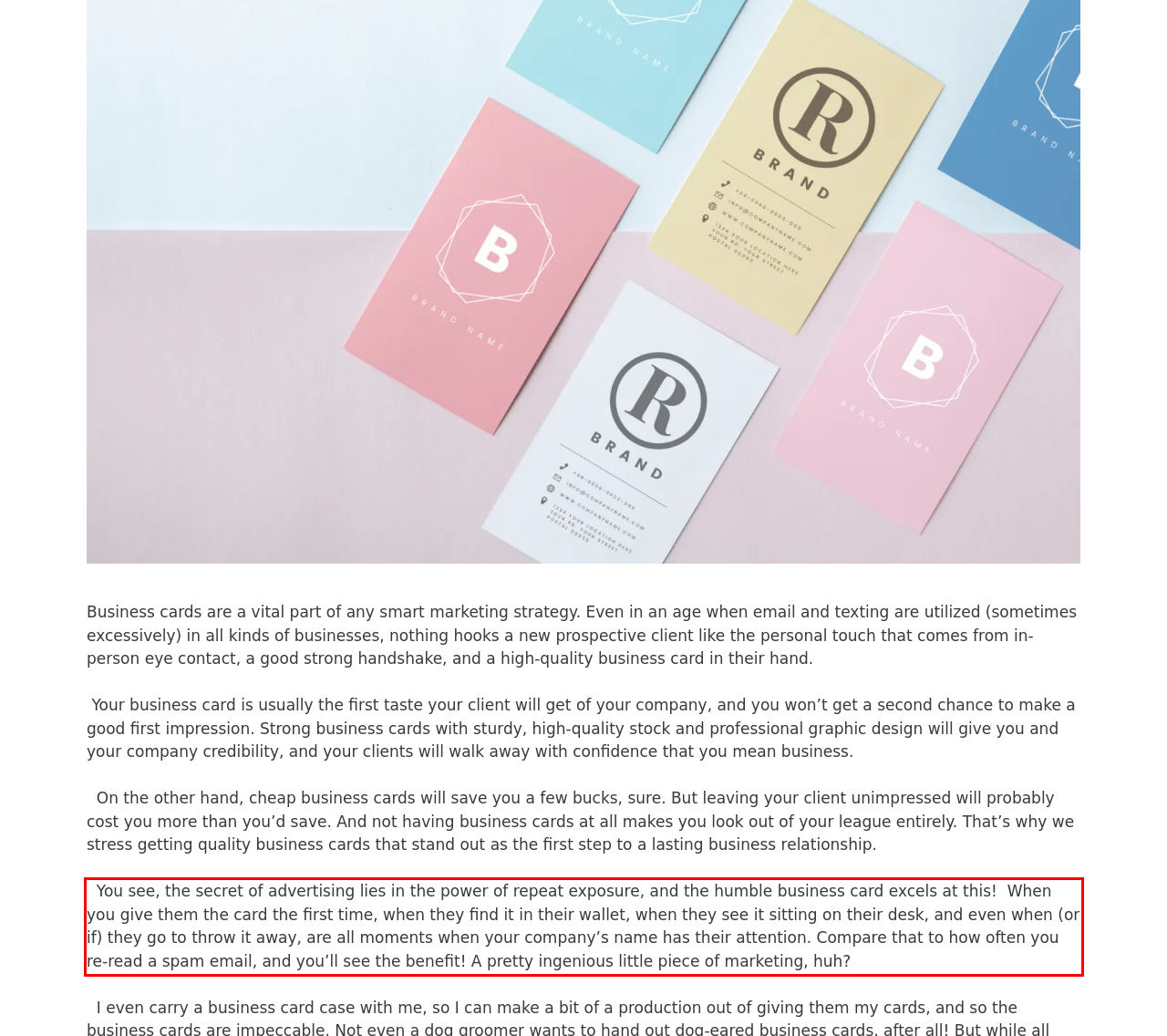Using the provided screenshot of a webpage, recognize the text inside the red rectangle bounding box by performing OCR.

You see, the secret of advertising lies in the power of repeat exposure, and the humble business card excels at this! When you give them the card the first time, when they find it in their wallet, when they see it sitting on their desk, and even when (or if) they go to throw it away, are all moments when your company’s name has their attention. Compare that to how often you re-read a spam email, and you’ll see the benefit! A pretty ingenious little piece of marketing, huh?